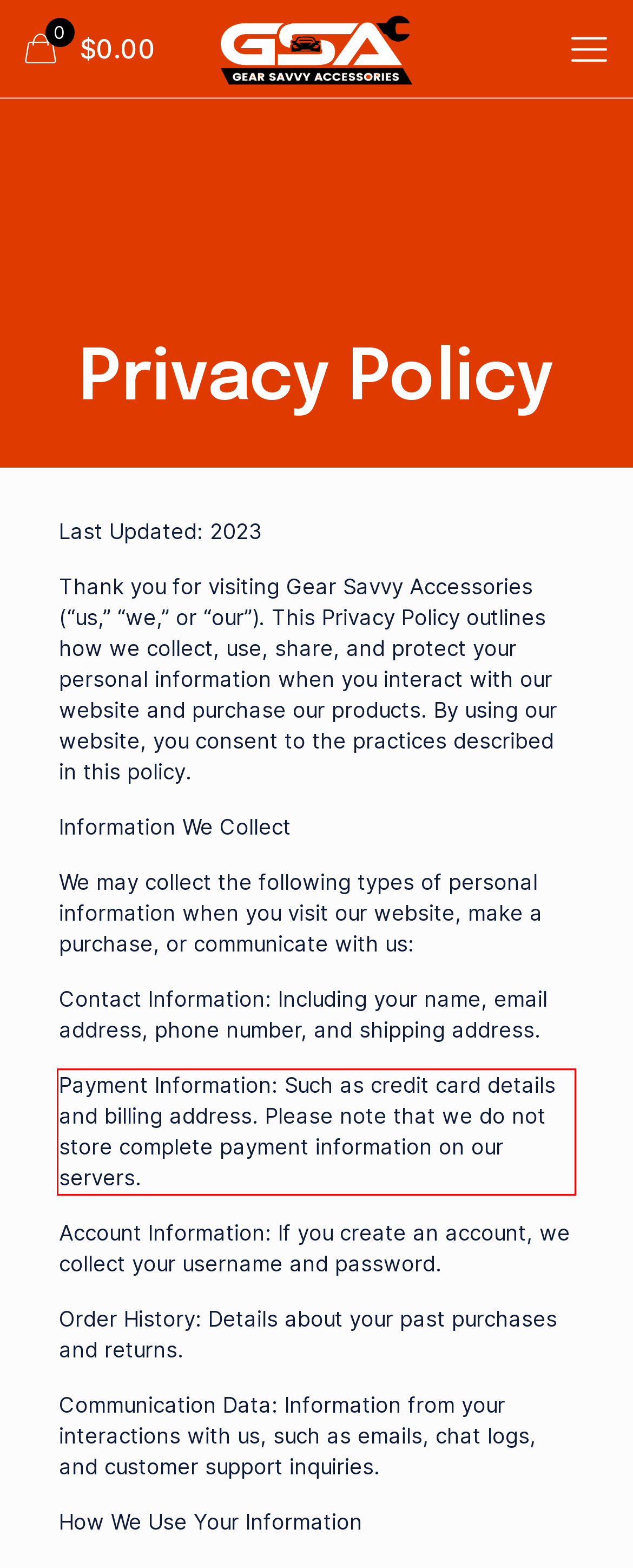Analyze the screenshot of the webpage and extract the text from the UI element that is inside the red bounding box.

Payment Information: Such as credit card details and billing address. Please note that we do not store complete payment information on our servers.